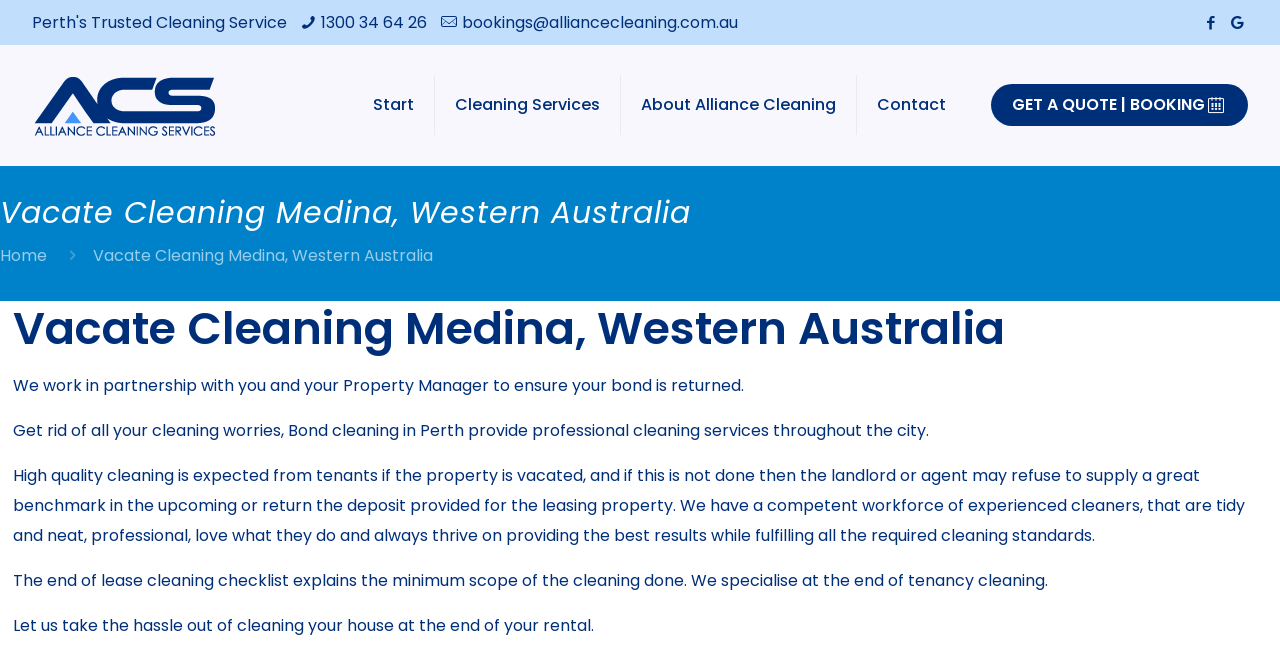Please identify the bounding box coordinates of the element that needs to be clicked to perform the following instruction: "Call the phone number".

[0.251, 0.017, 0.334, 0.052]